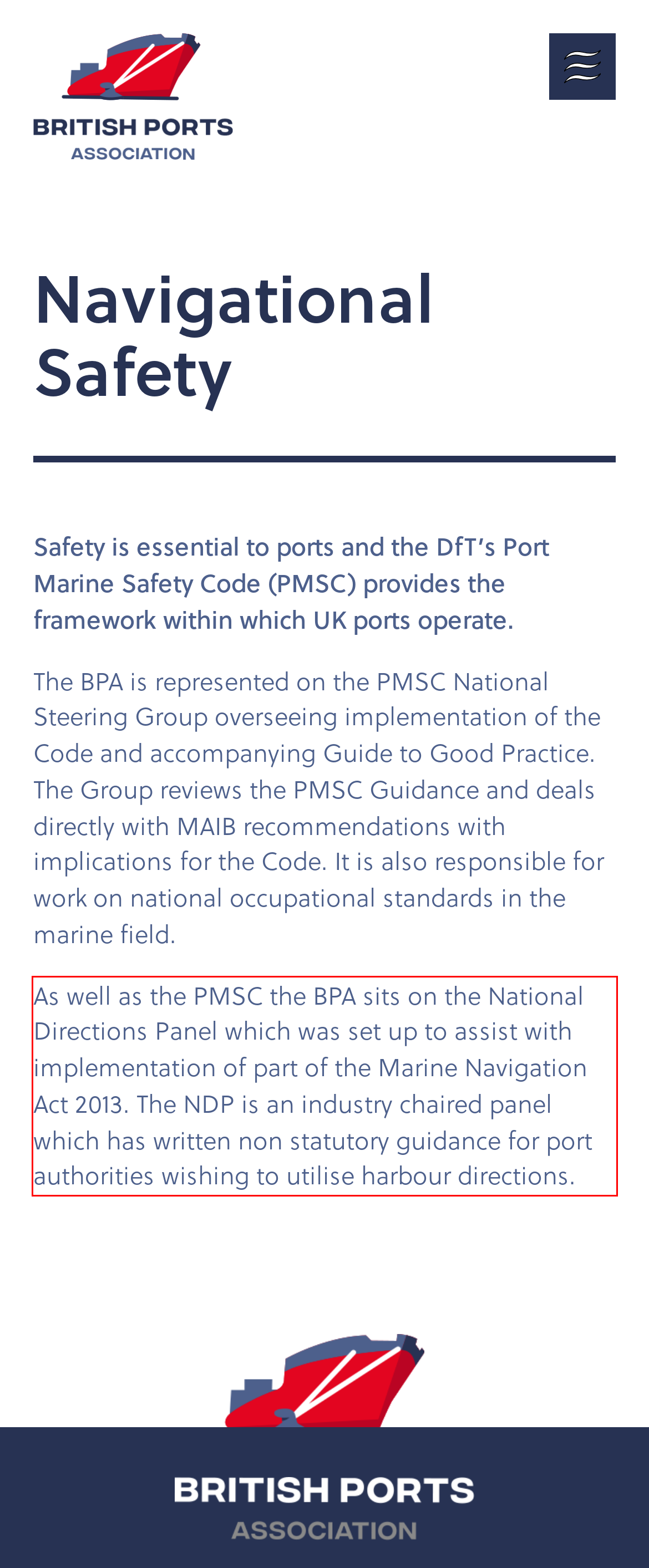Identify and transcribe the text content enclosed by the red bounding box in the given screenshot.

As well as the PMSC the BPA sits on the National Directions Panel which was set up to assist with implementation of part of the Marine Navigation Act 2013. The NDP is an industry chaired panel which has written non statutory guidance for port authorities wishing to utilise harbour directions.